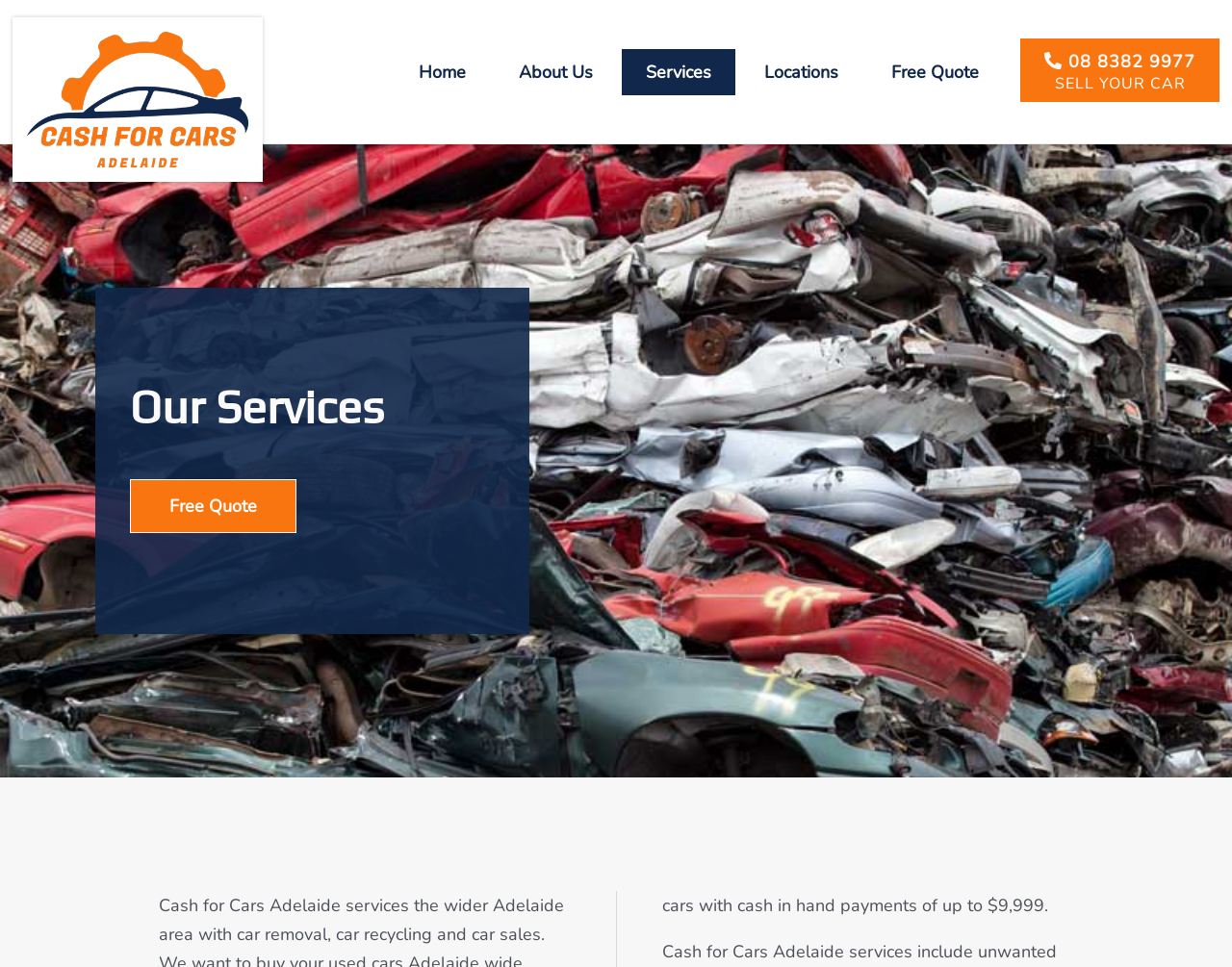Give a concise answer using only one word or phrase for this question:
What is the phone number to contact?

08 8382 9977